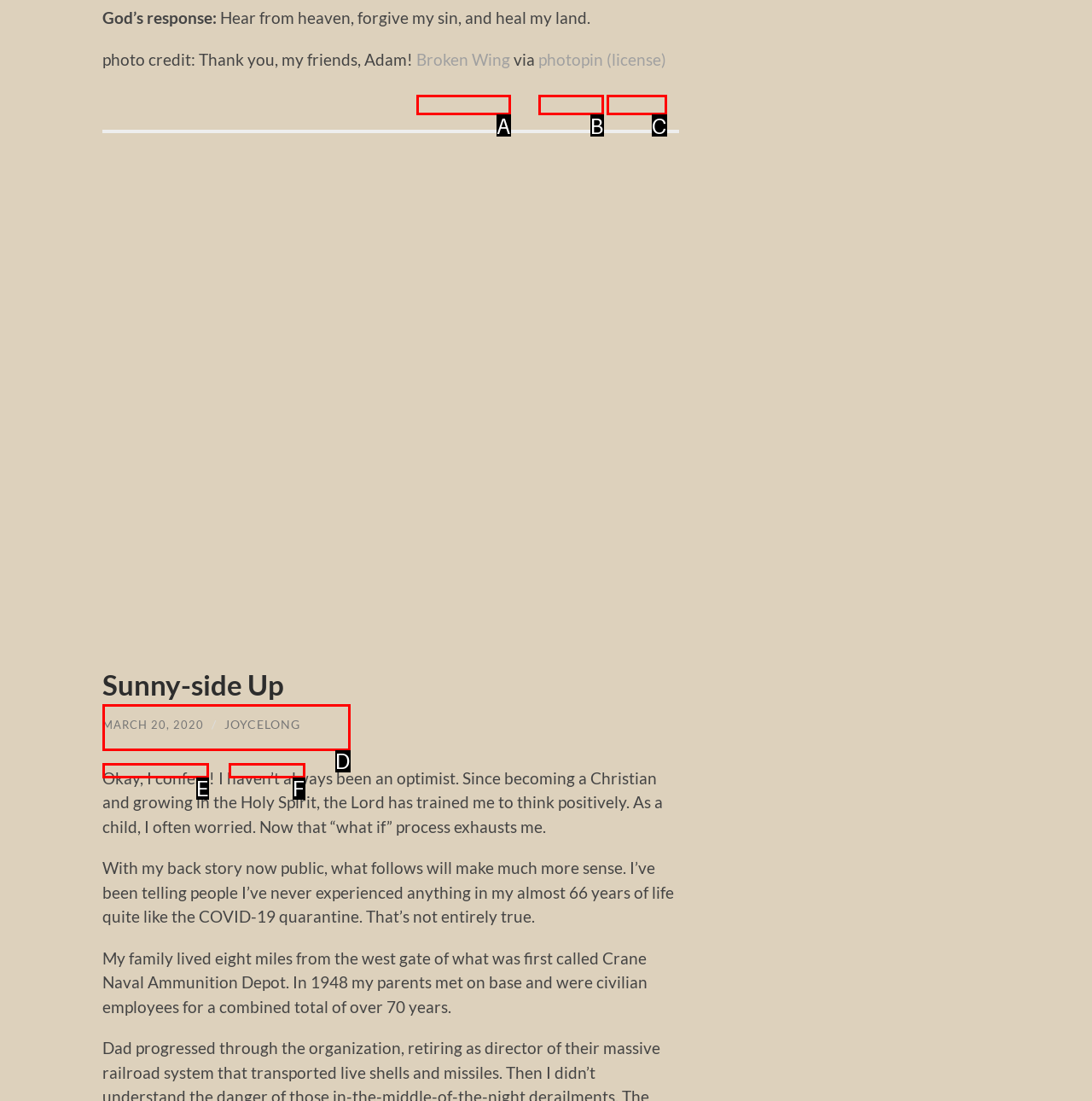Based on the description: Sunny-side Up, select the HTML element that best fits. Reply with the letter of the correct choice from the options given.

D